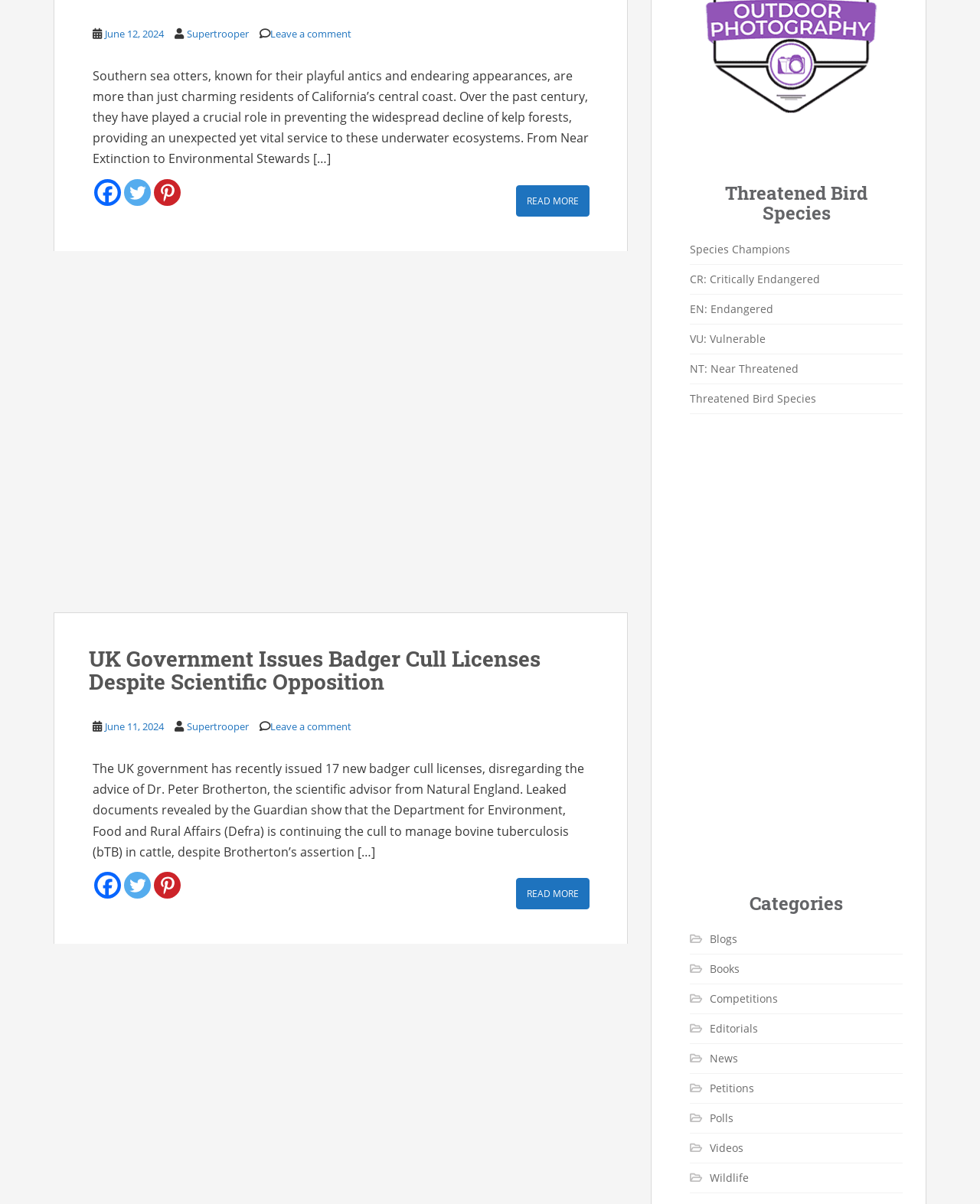Answer succinctly with a single word or phrase:
What is the category of the article about badger cull licenses?

News